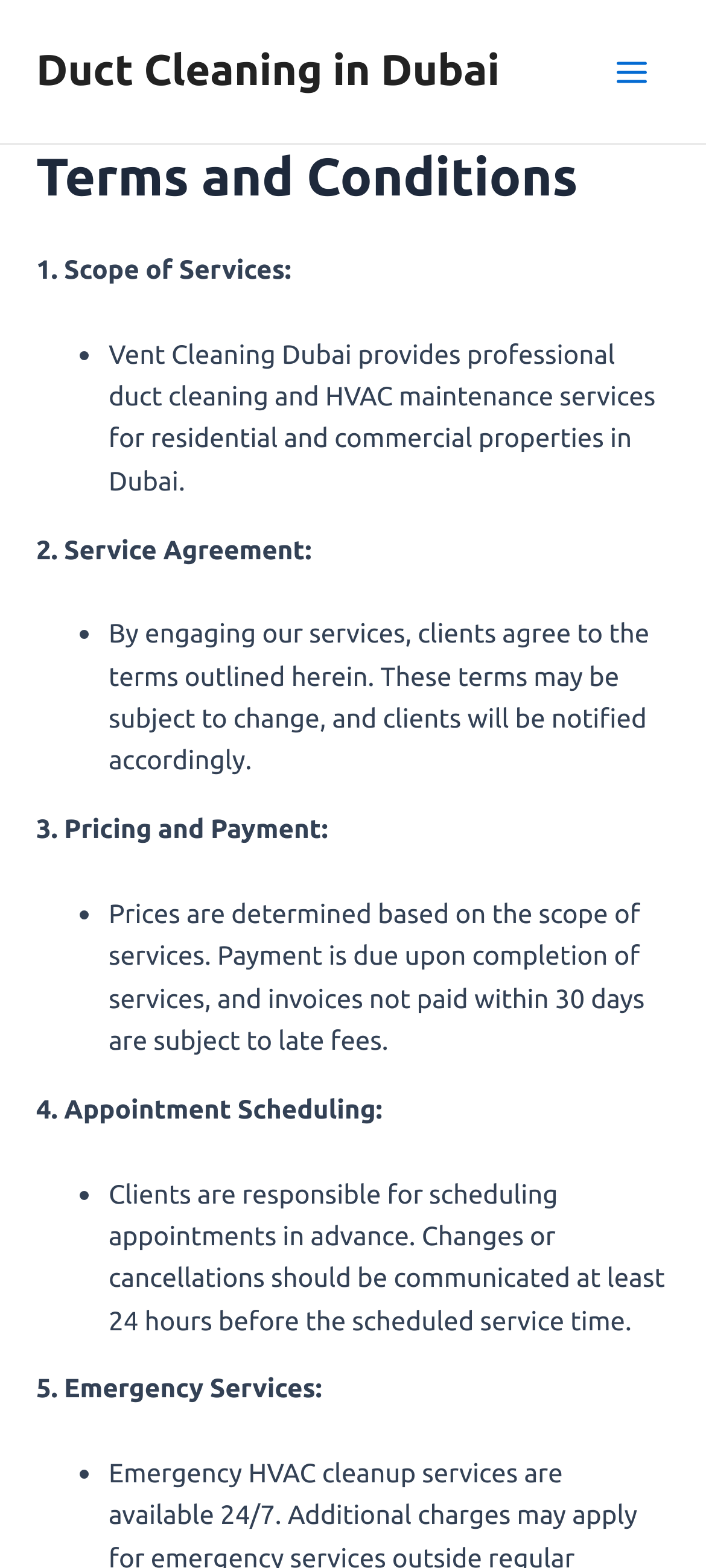Identify the bounding box coordinates for the UI element described as: "Duct Cleaning in Dubai".

[0.051, 0.03, 0.708, 0.06]